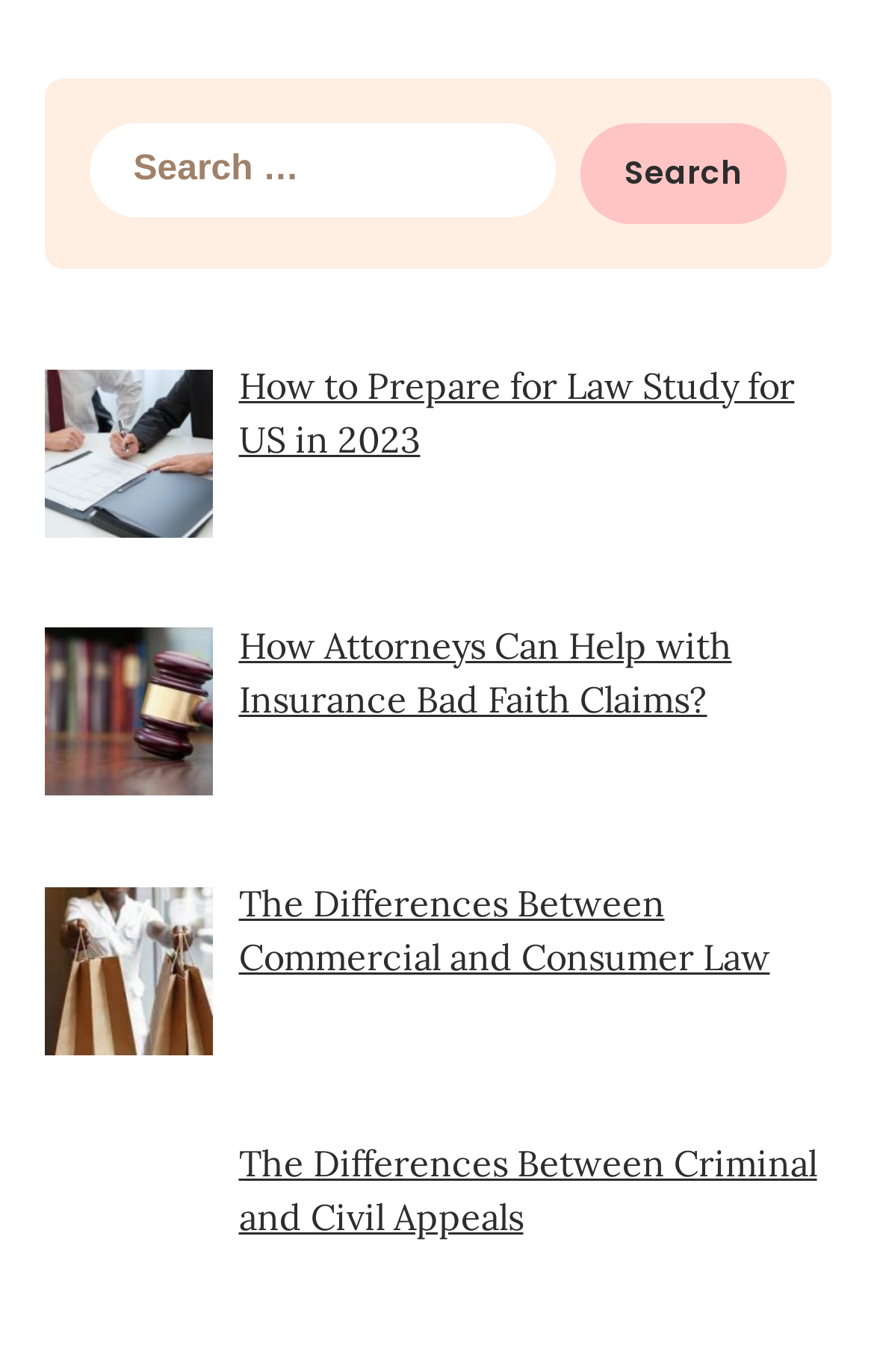Is the search button located to the right of the search box?
Look at the image and respond with a one-word or short-phrase answer.

Yes